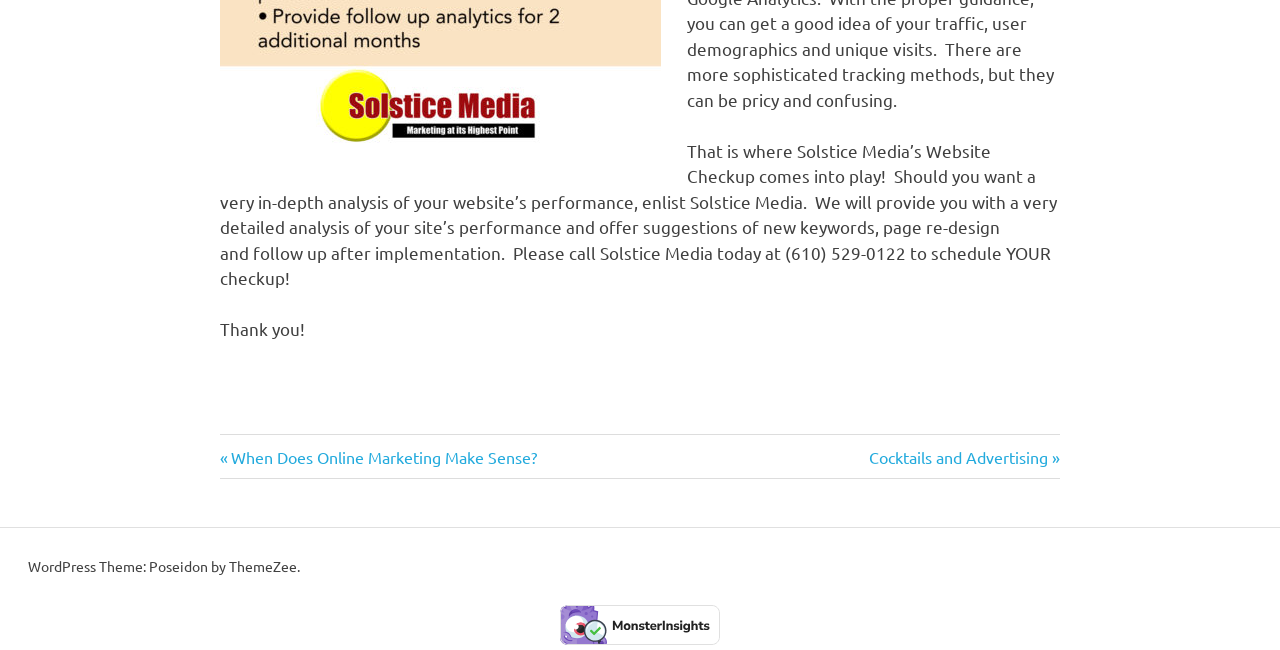Provide a brief response in the form of a single word or phrase:
What is the purpose of the 'Verified by MonsterInsights' badge?

Verification